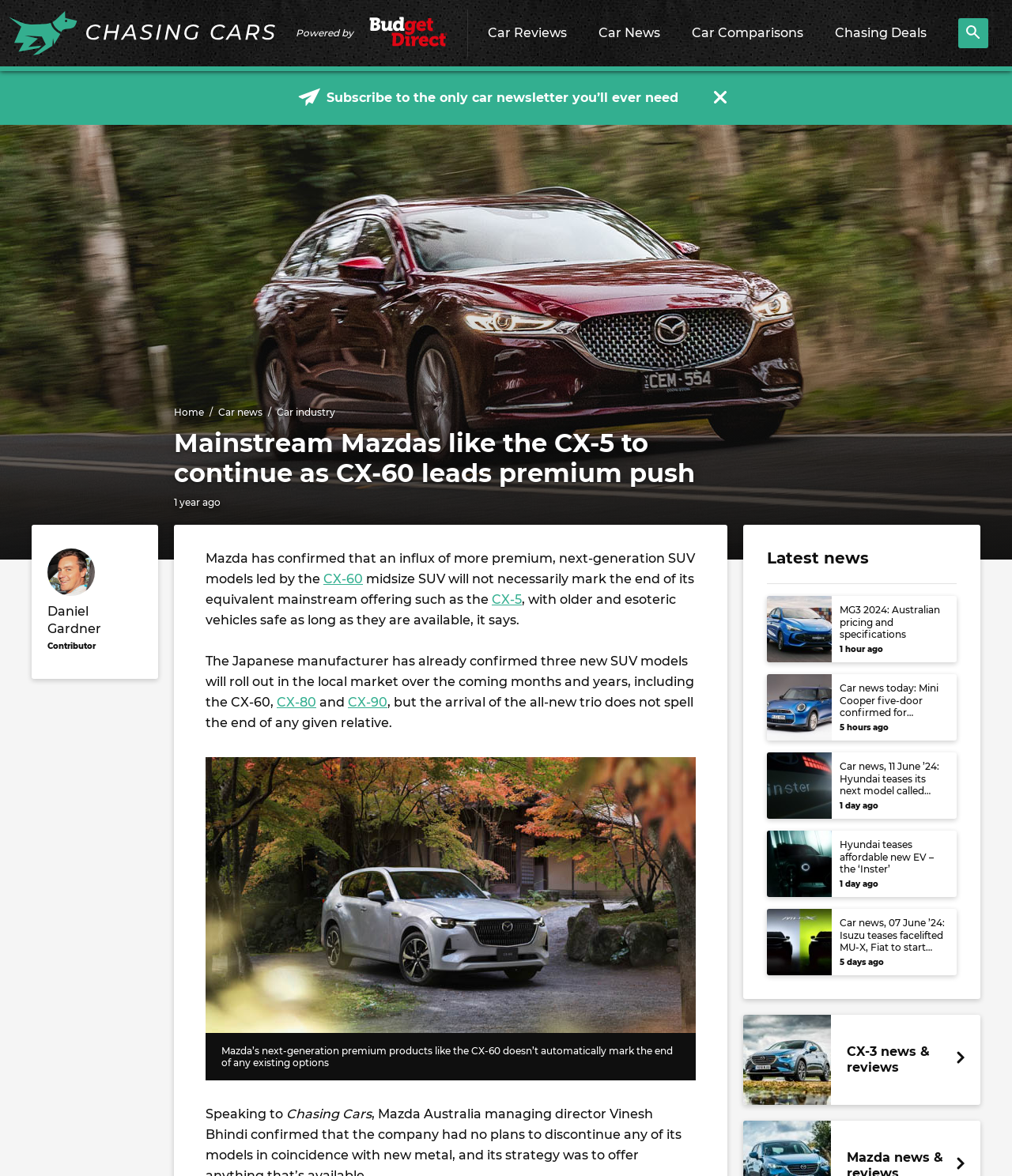Determine the bounding box coordinates for the clickable element required to fulfill the instruction: "Subscribe to the only car newsletter you’ll ever need". Provide the coordinates as four float numbers between 0 and 1, i.e., [left, top, right, bottom].

[0.322, 0.015, 0.67, 0.03]